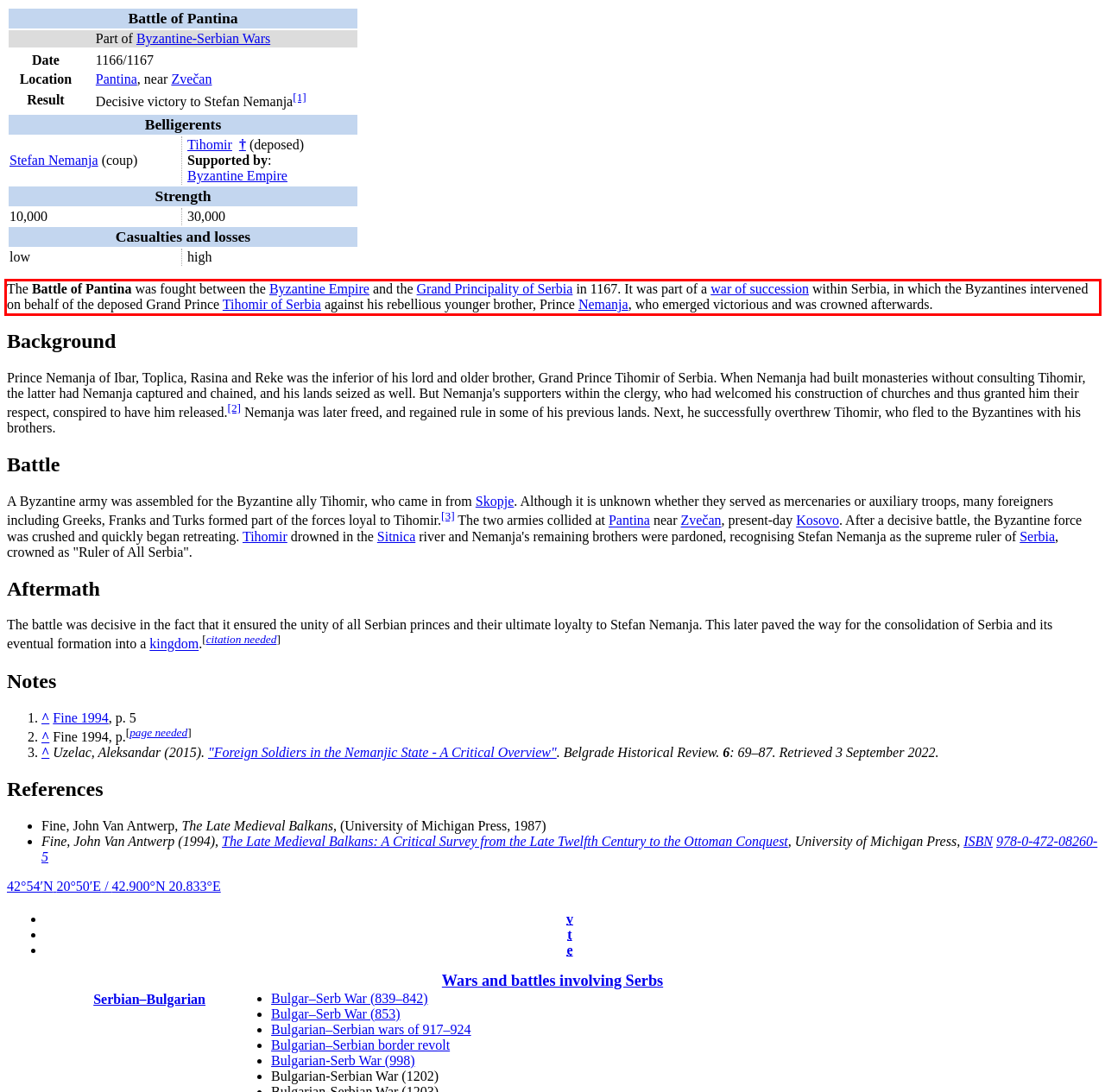Please analyze the screenshot of a webpage and extract the text content within the red bounding box using OCR.

The Battle of Pantina was fought between the Byzantine Empire and the Grand Principality of Serbia in 1167. It was part of a war of succession within Serbia, in which the Byzantines intervened on behalf of the deposed Grand Prince Tihomir of Serbia against his rebellious younger brother, Prince Nemanja, who emerged victorious and was crowned afterwards.